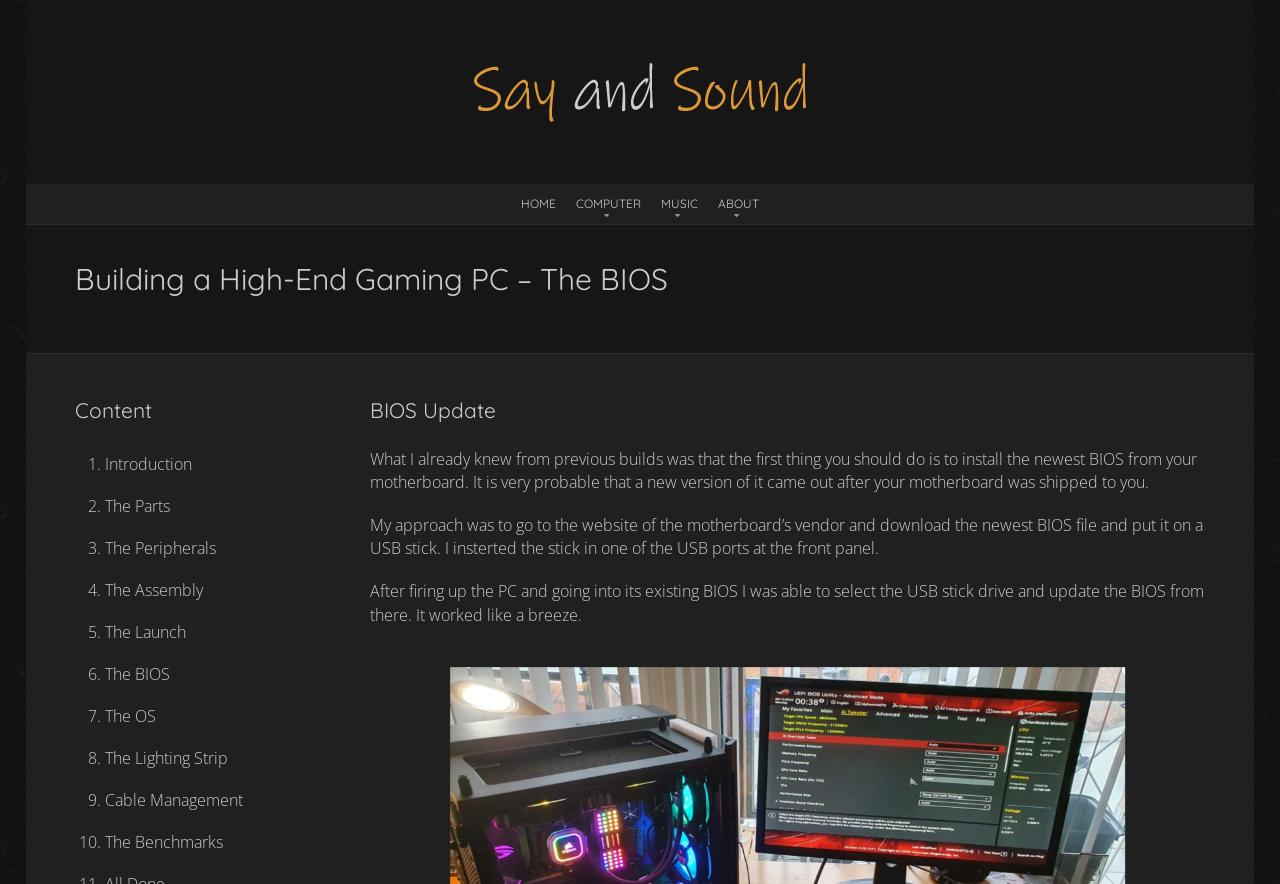Where is the USB stick inserted?
Use the screenshot to answer the question with a single word or phrase.

Front panel